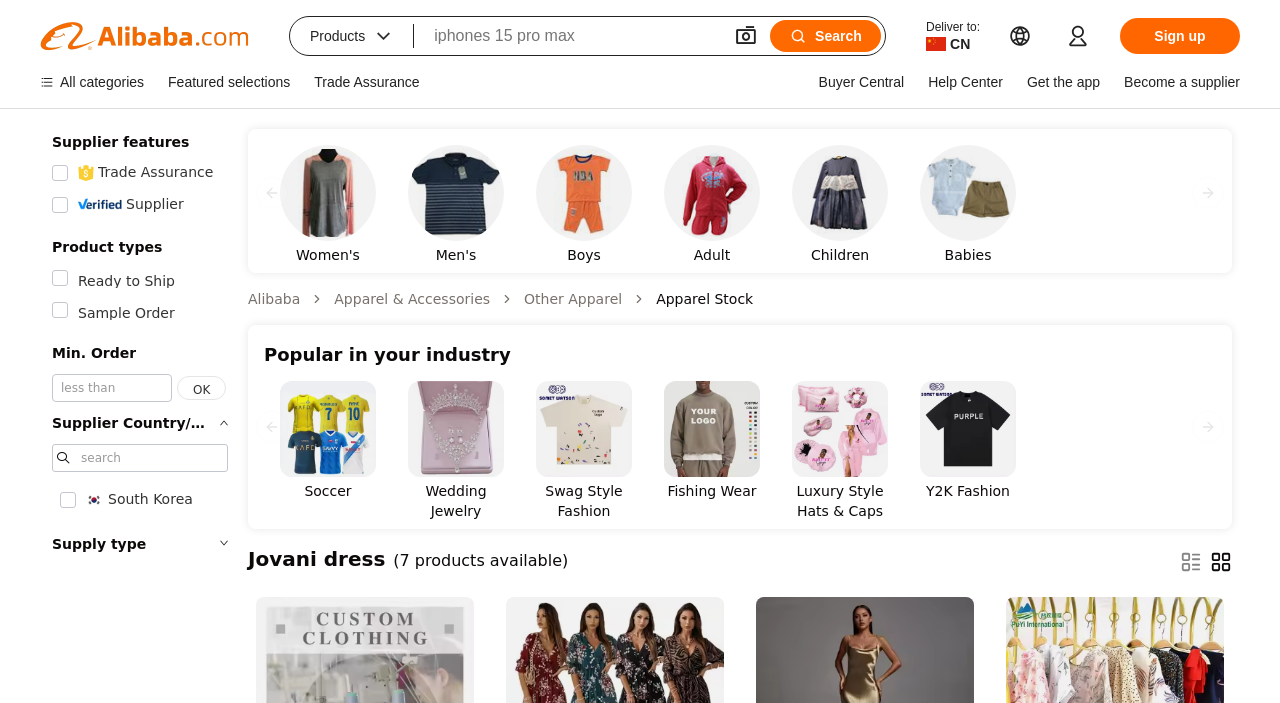Locate the bounding box coordinates of the clickable area to execute the instruction: "Sign up". Provide the coordinates as four float numbers between 0 and 1, represented as [left, top, right, bottom].

[0.902, 0.04, 0.942, 0.063]